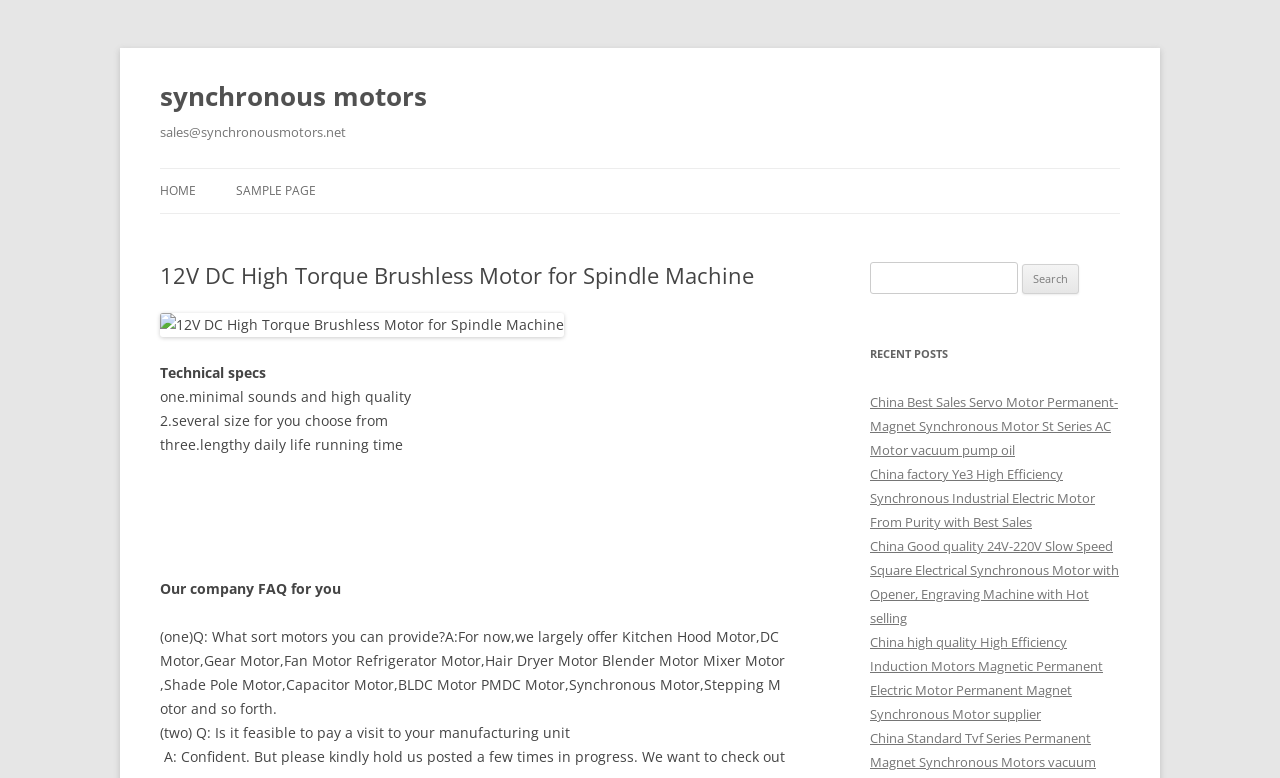From the webpage screenshot, predict the bounding box coordinates (top-left x, top-left y, bottom-right x, bottom-right y) for the UI element described here: synchronous motors

[0.125, 0.093, 0.334, 0.154]